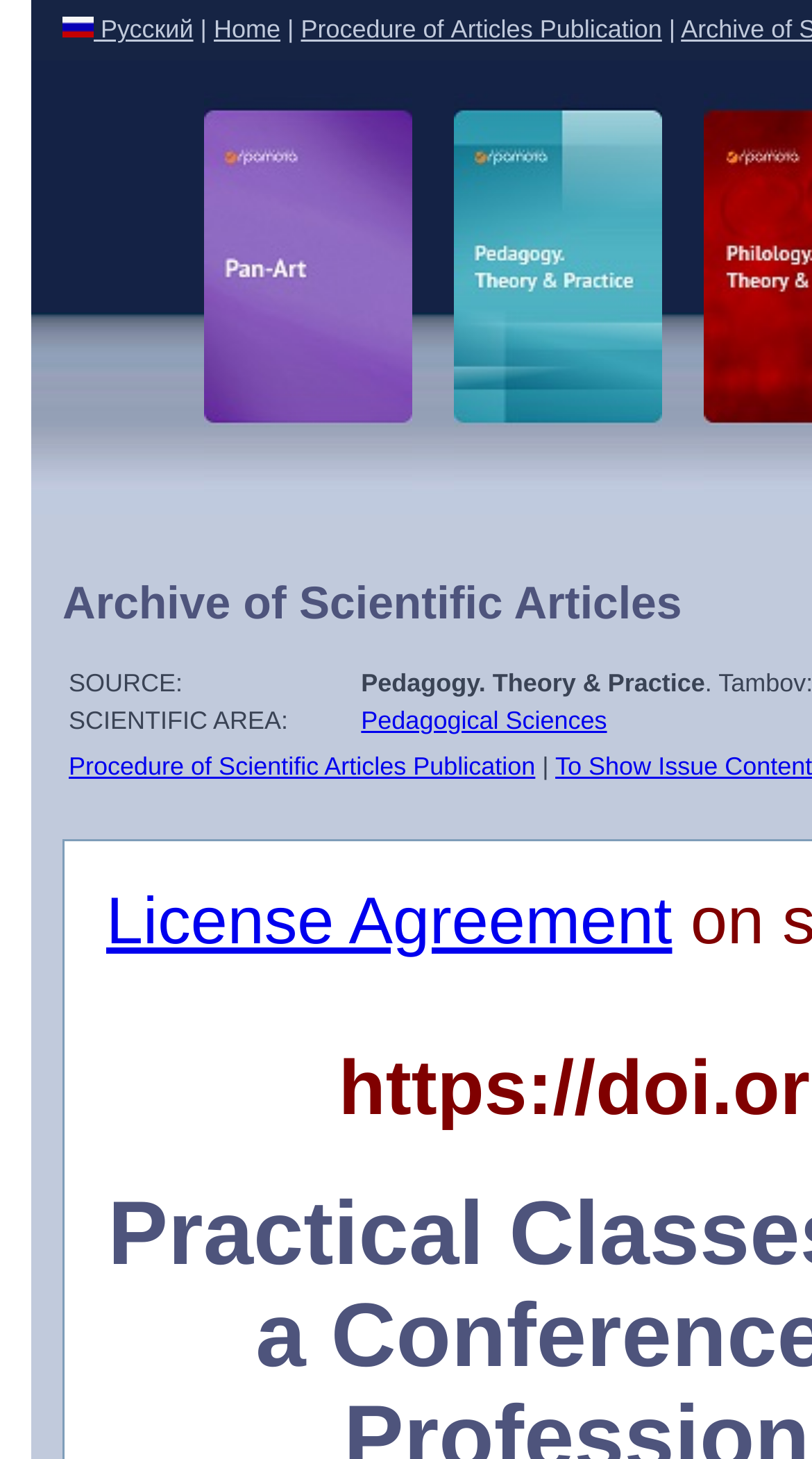What is the language of the webpage?
Offer a detailed and full explanation in response to the question.

I found a link labeled 'Русский Русский' in the top navigation bar, which suggests that the webpage is in Russian.